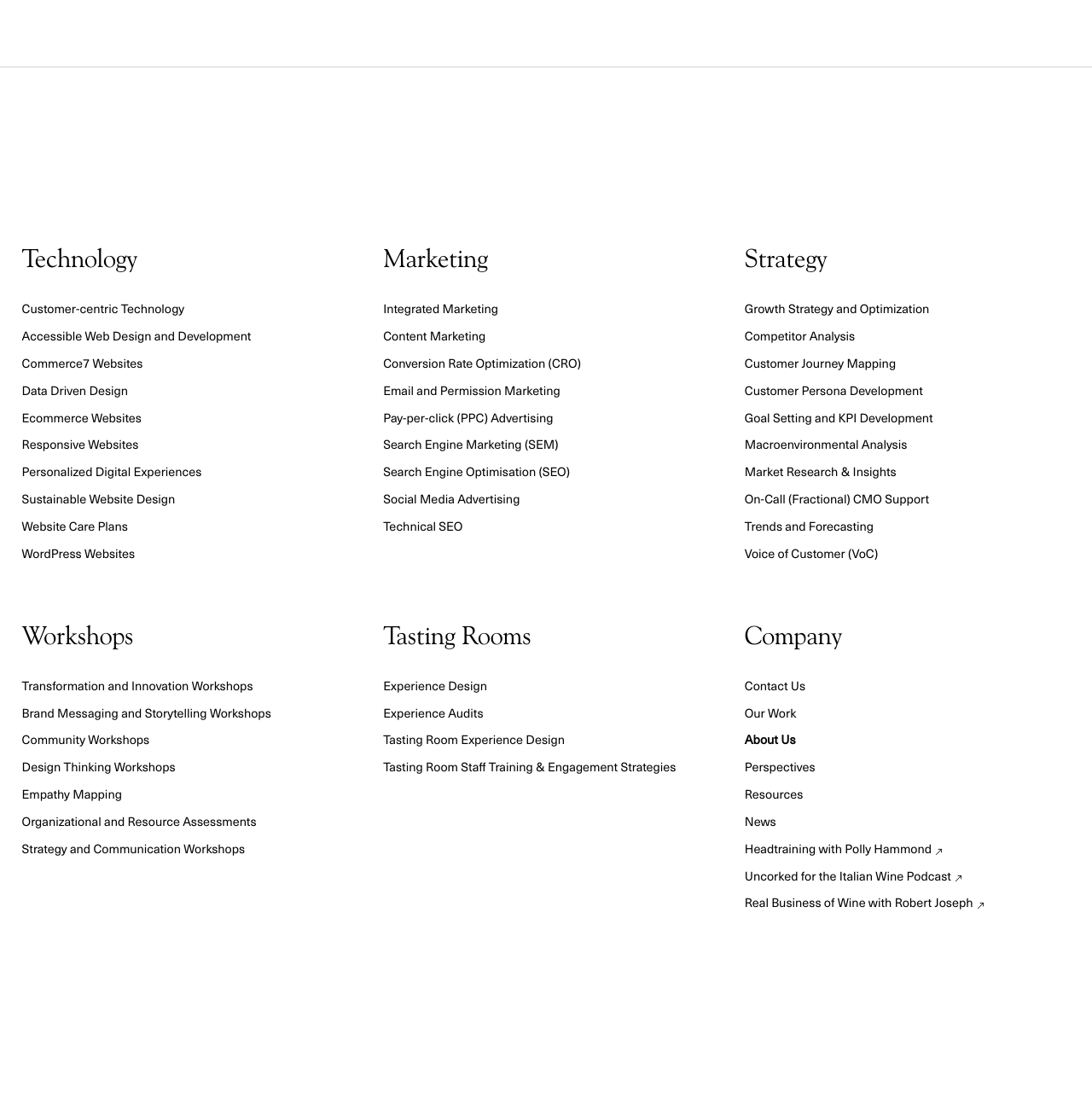Find and specify the bounding box coordinates that correspond to the clickable region for the instruction: "Visit the About Us page".

[0.682, 0.668, 0.729, 0.685]